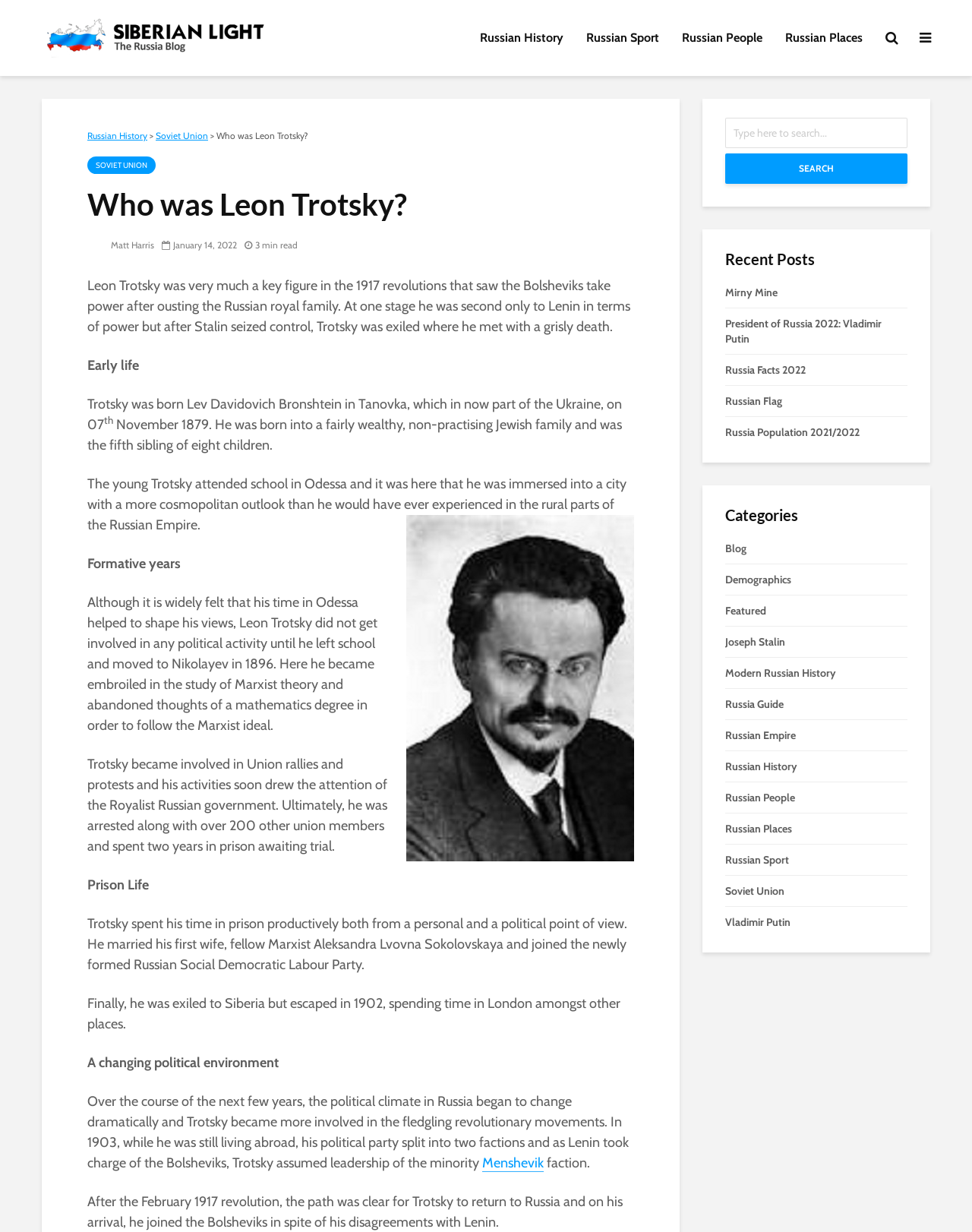Given the webpage screenshot and the description, determine the bounding box coordinates (top-left x, top-left y, bottom-right x, bottom-right y) that define the location of the UI element matching this description: Russia Facts 2022

[0.746, 0.295, 0.829, 0.306]